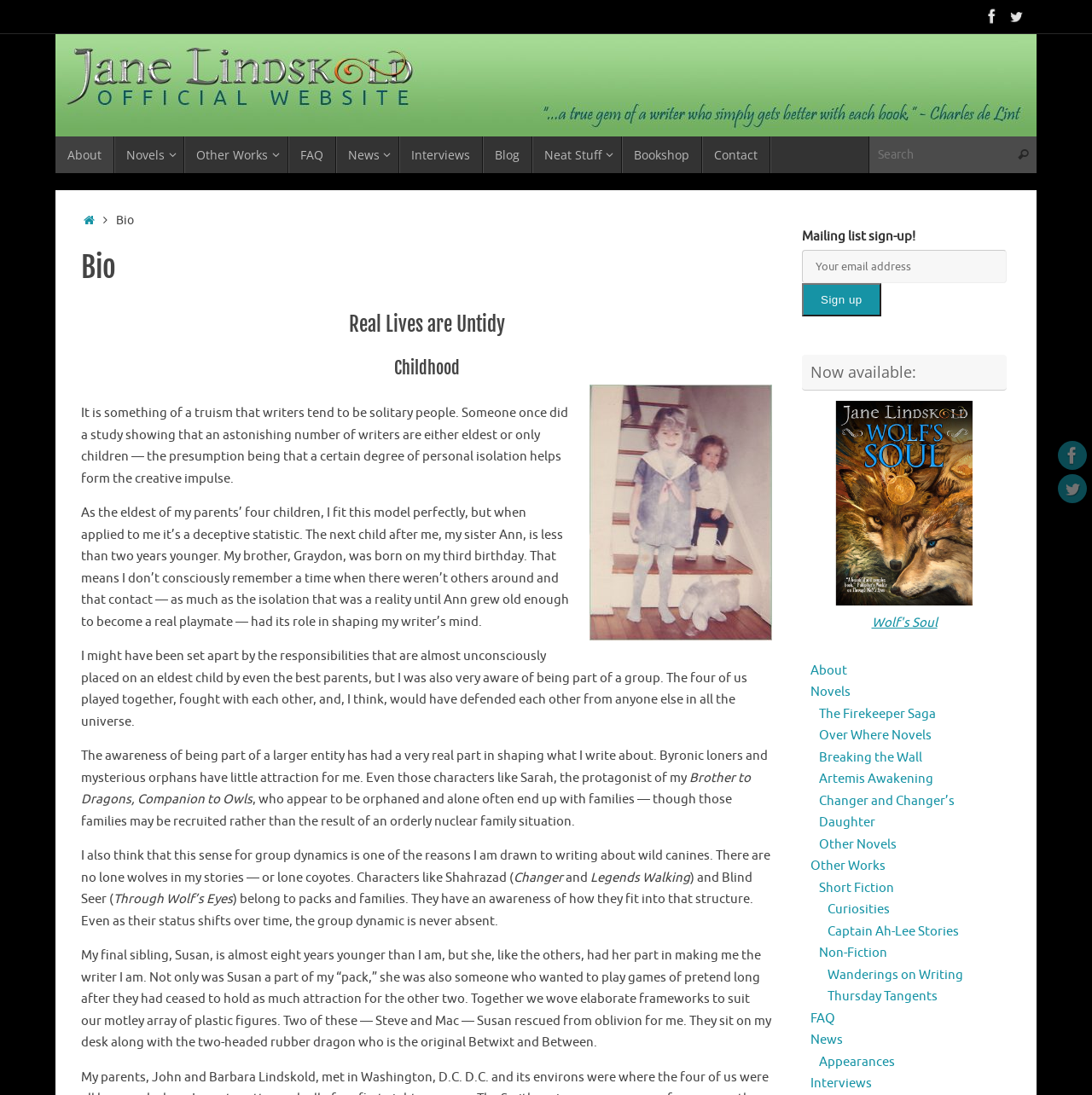Please identify the bounding box coordinates of the area that needs to be clicked to fulfill the following instruction: "Go to Facebook page."

[0.898, 0.004, 0.92, 0.026]